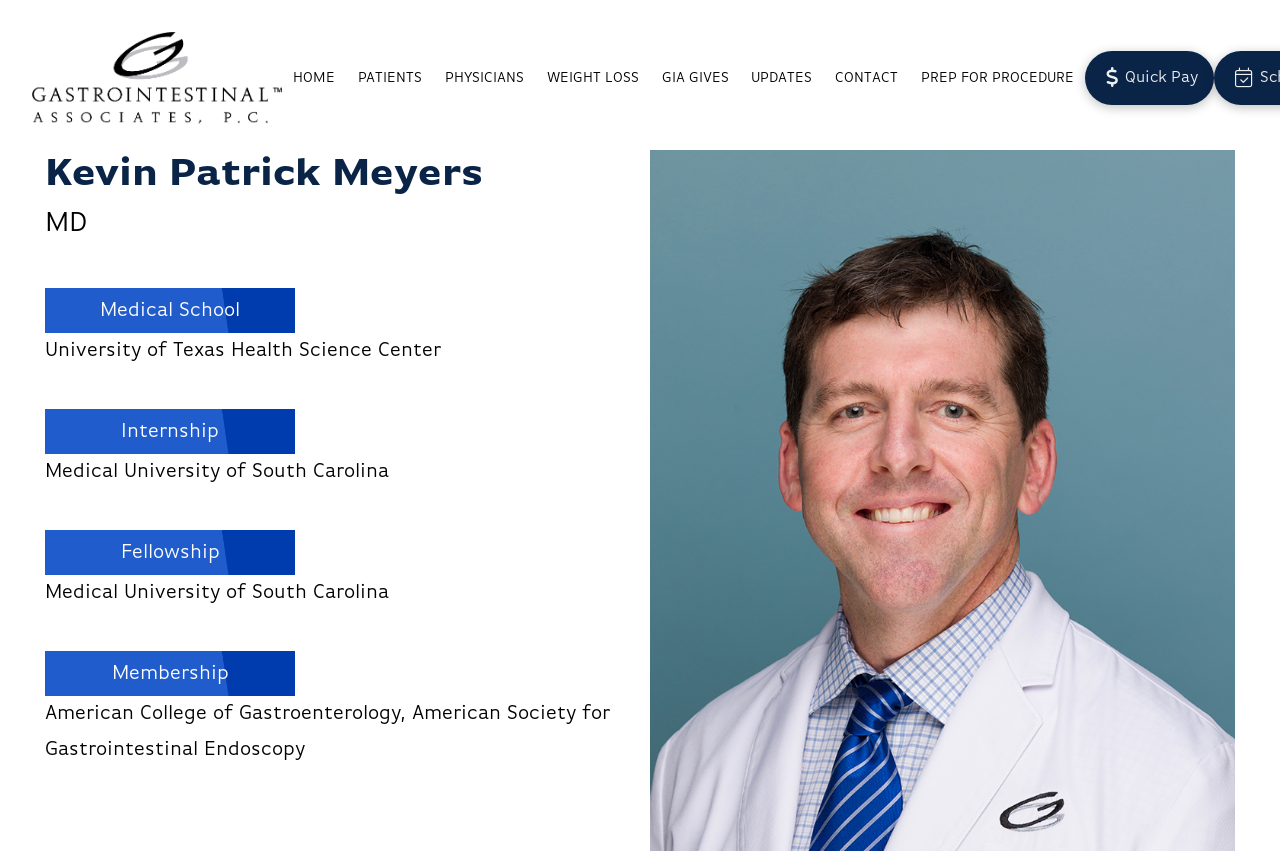Specify the bounding box coordinates of the element's area that should be clicked to execute the given instruction: "Toggle the modal content". The coordinates should be four float numbers between 0 and 1, i.e., [left, top, right, bottom].

[0.848, 0.06, 0.949, 0.123]